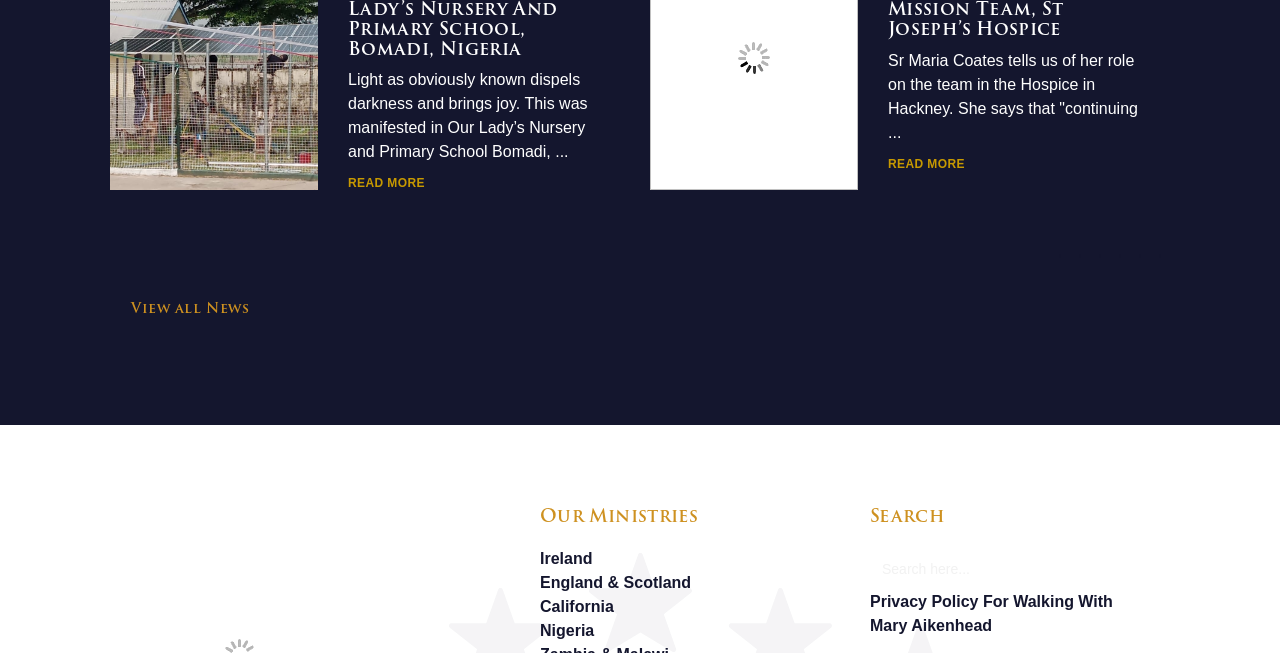Please identify the bounding box coordinates of the element's region that should be clicked to execute the following instruction: "Search for something". The bounding box coordinates must be four float numbers between 0 and 1, i.e., [left, top, right, bottom].

[0.68, 0.838, 0.887, 0.903]